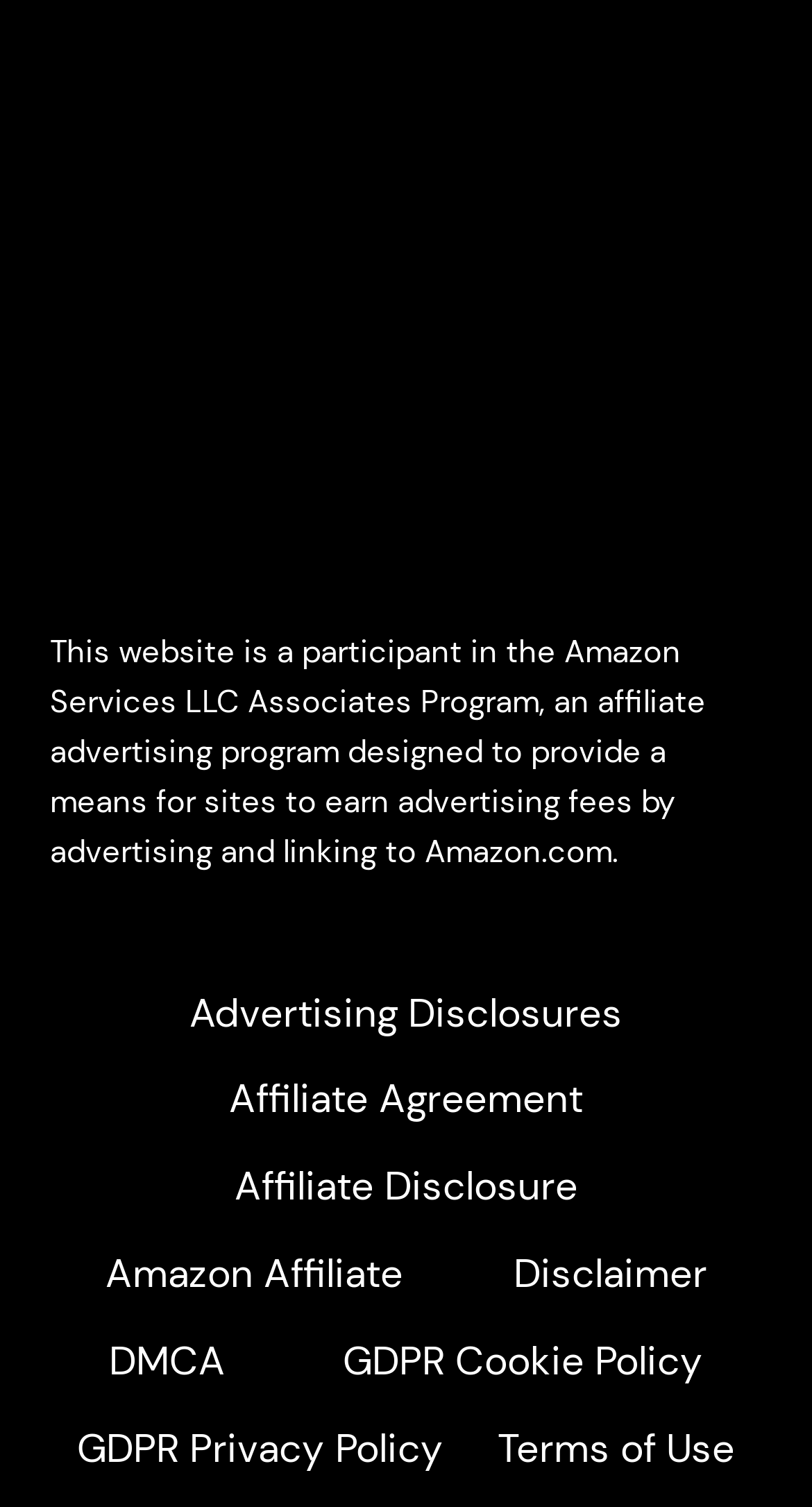What is the affiliate program mentioned?
Please provide a detailed and thorough answer to the question.

The affiliate program mentioned is Amazon Services LLC Associates Program, which is an affiliate advertising program designed to provide a means for sites to earn advertising fees by advertising and linking to Amazon.com, as stated in the StaticText element with OCR text 'This website is a participant in the Amazon Services LLC Associates Program...'.